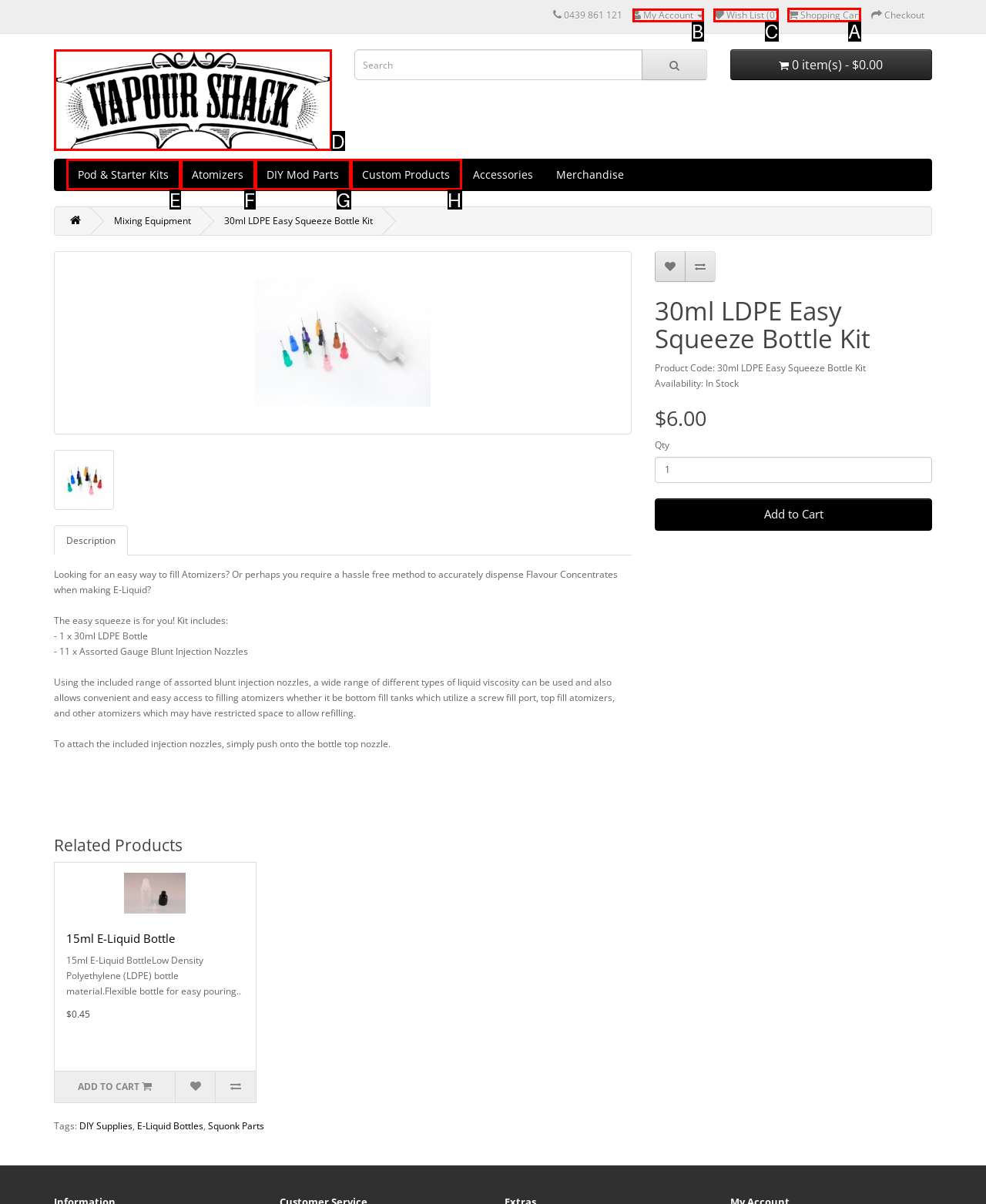Determine the appropriate lettered choice for the task: View shopping cart. Reply with the correct letter.

A